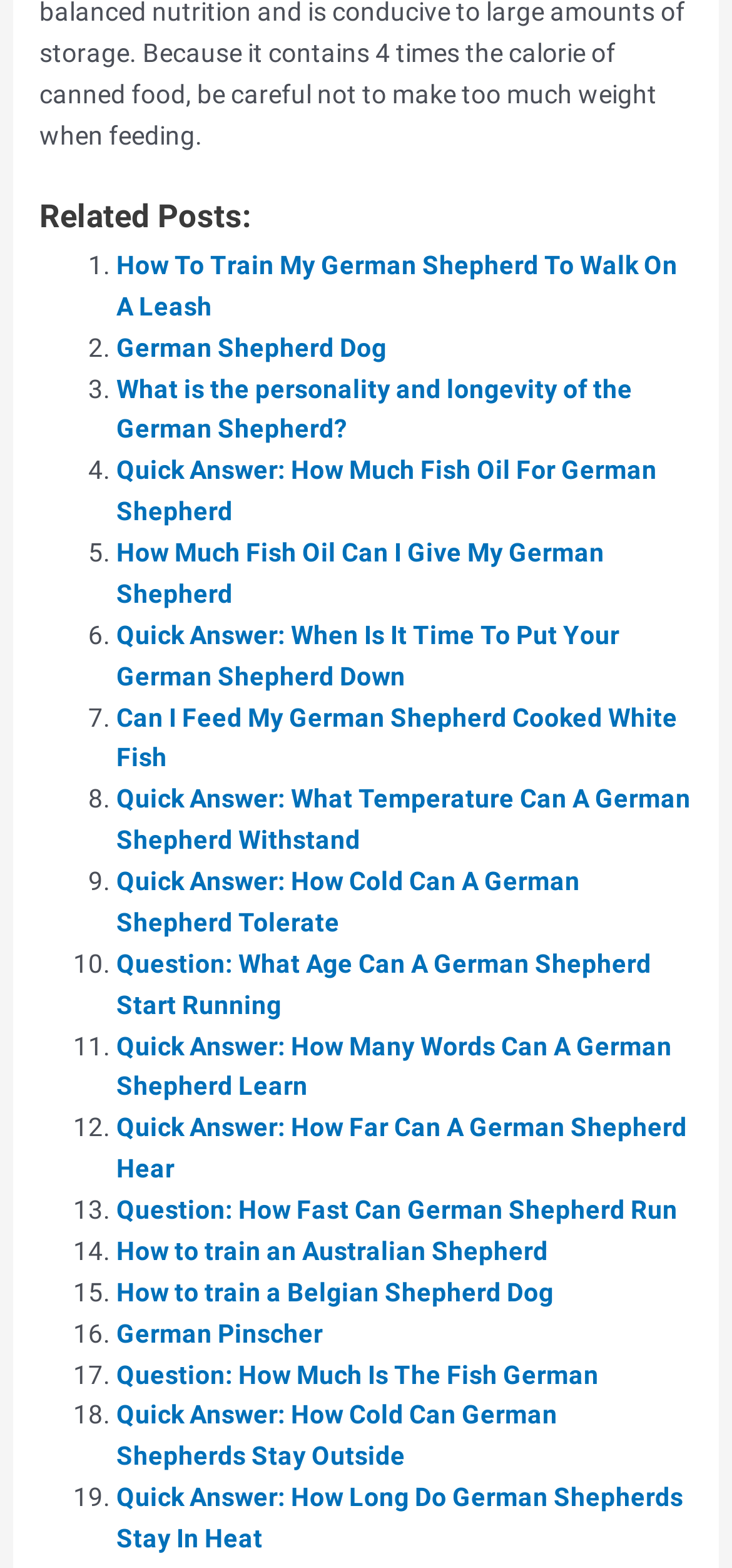Determine the bounding box coordinates of the clickable element to achieve the following action: 'Read 'Quick Answer: How Much Fish Oil For German Shepherd''. Provide the coordinates as four float values between 0 and 1, formatted as [left, top, right, bottom].

[0.159, 0.29, 0.898, 0.336]